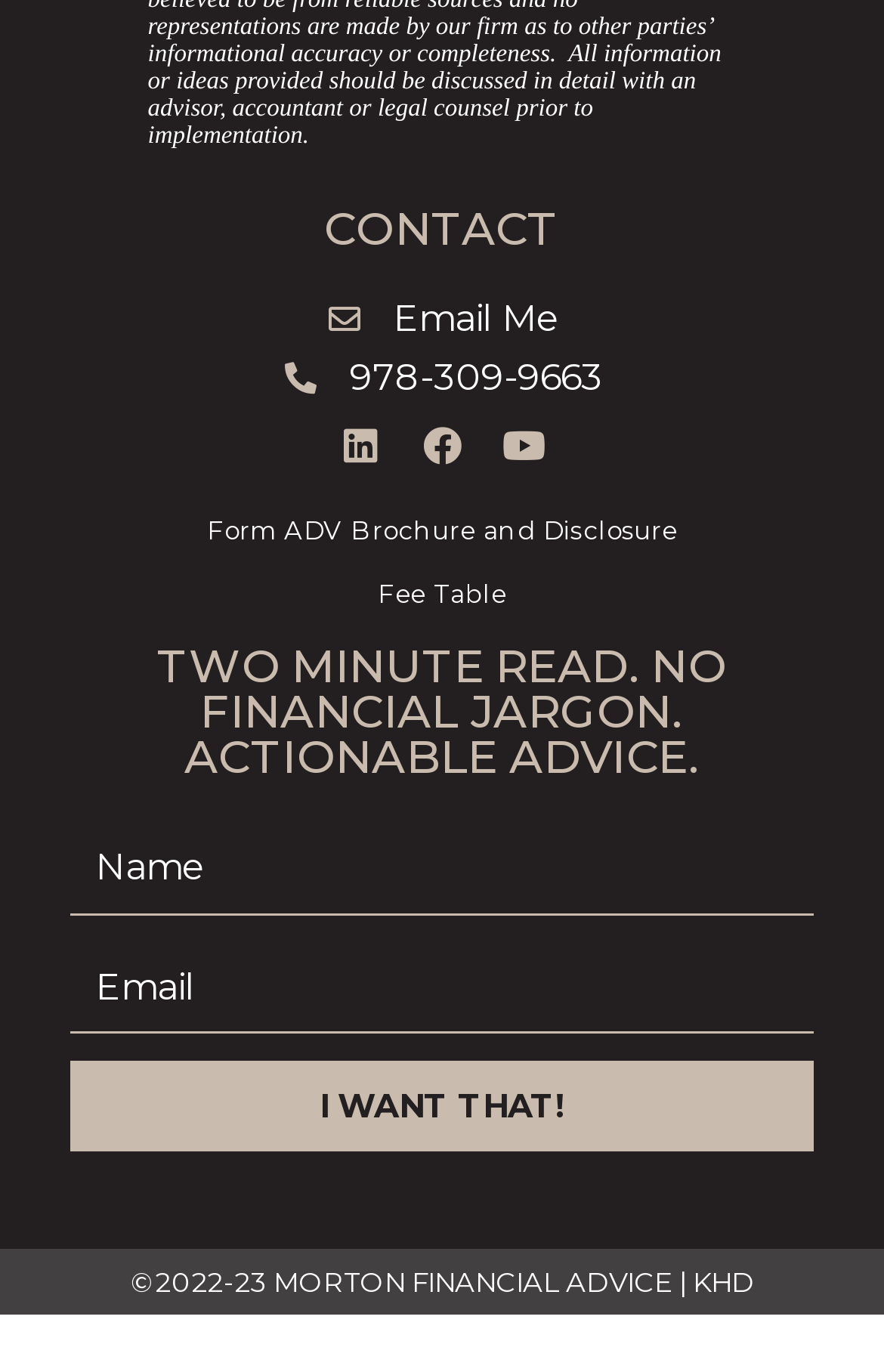How many social media links are there?
Analyze the screenshot and provide a detailed answer to the question.

I counted the number of social media links by looking at the links section, where I saw three links with icons, namely Linkedin, Facebook, and Youtube, which are likely social media links.